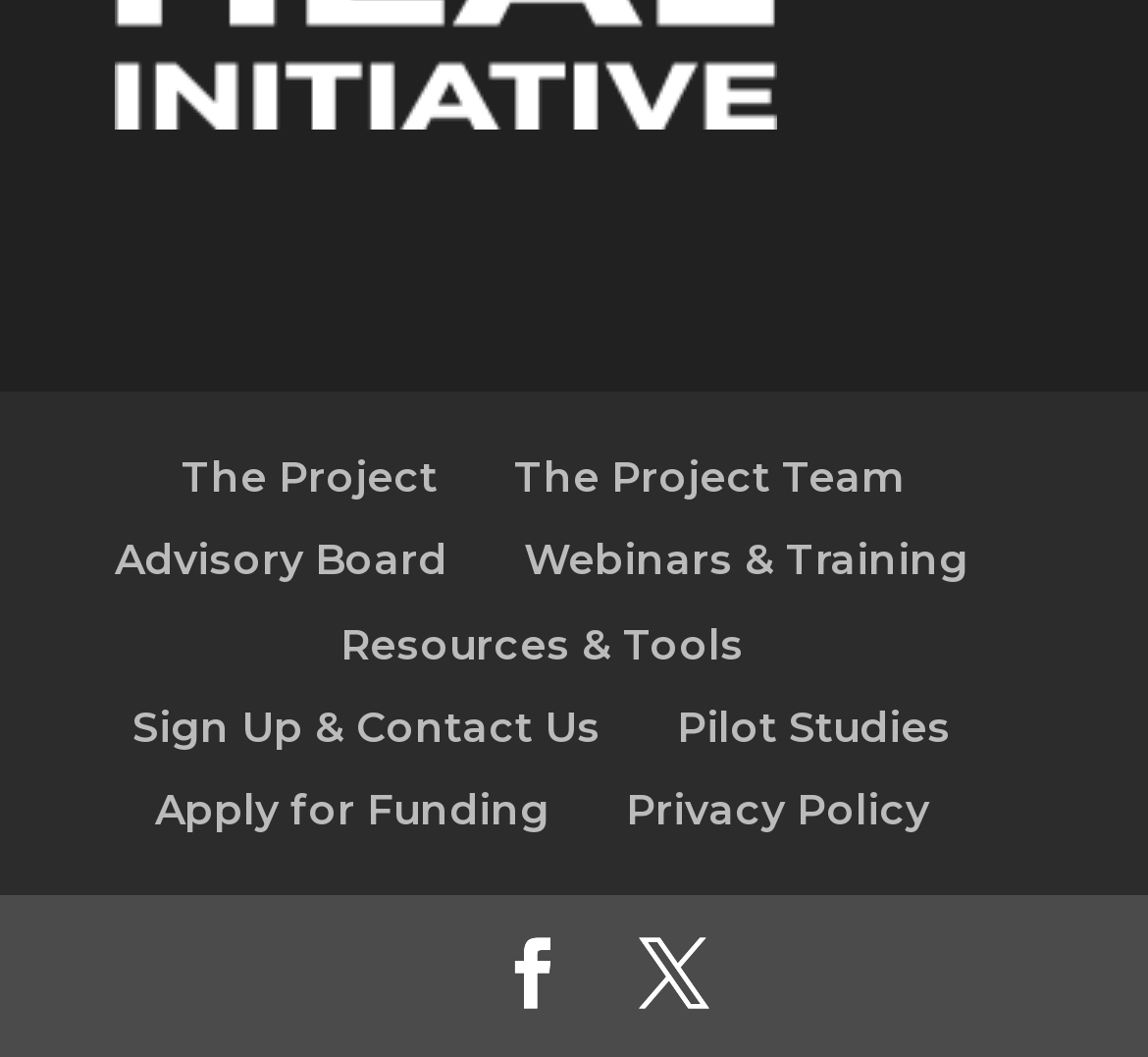Determine the bounding box of the UI component based on this description: "Dedicated Hosting". The bounding box coordinates should be four float values between 0 and 1, i.e., [left, top, right, bottom].

None